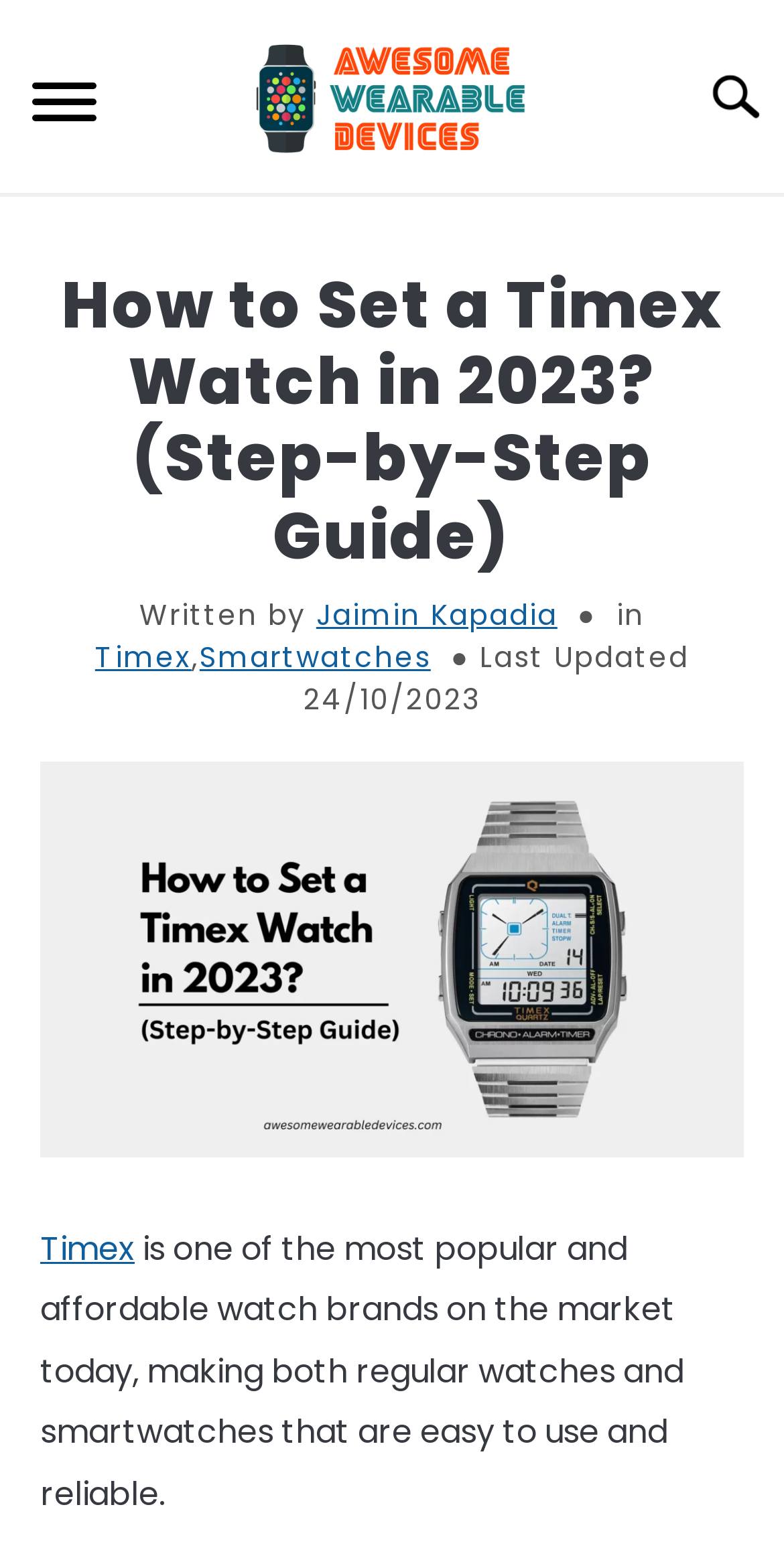Show the bounding box coordinates of the element that should be clicked to complete the task: "Click the menu button".

[0.0, 0.032, 0.164, 0.105]